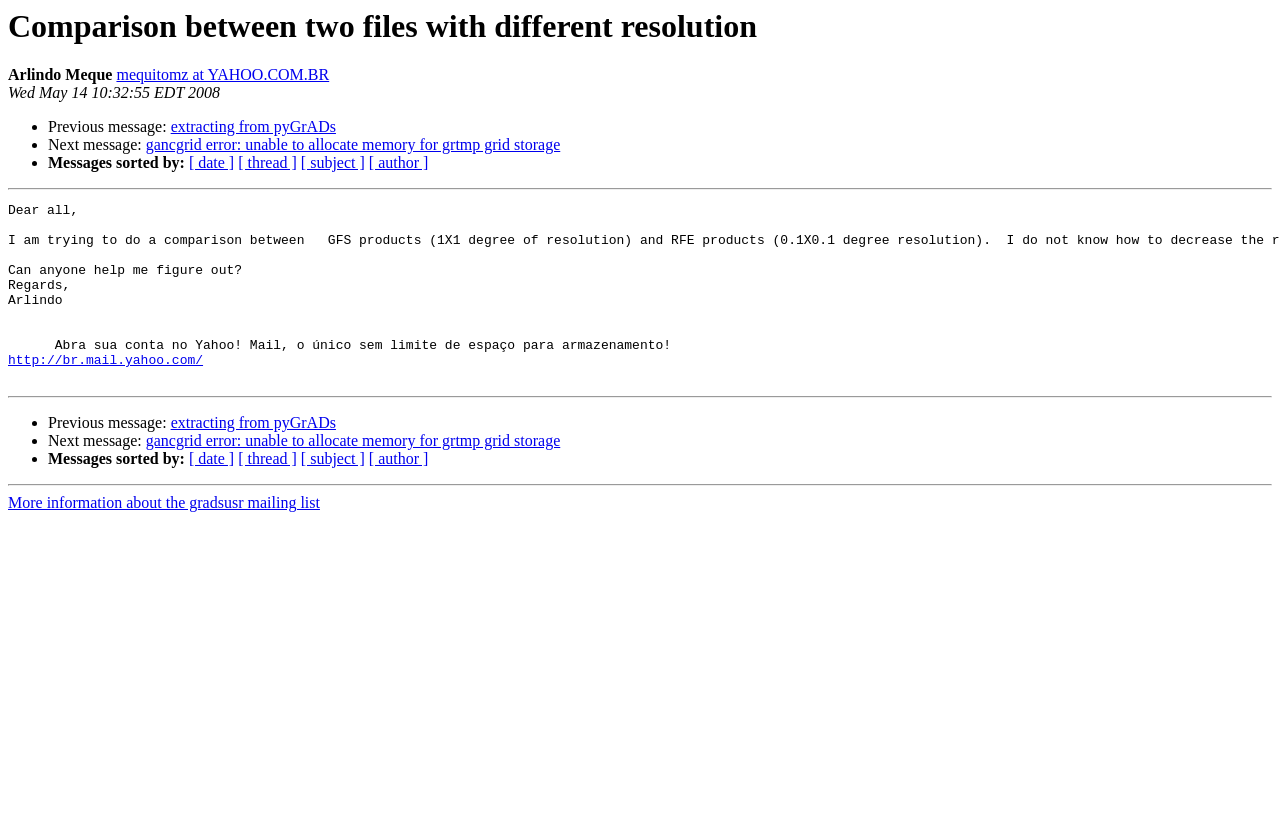Respond to the question below with a single word or phrase: What are the options to sort messages by?

date, thread, subject, author